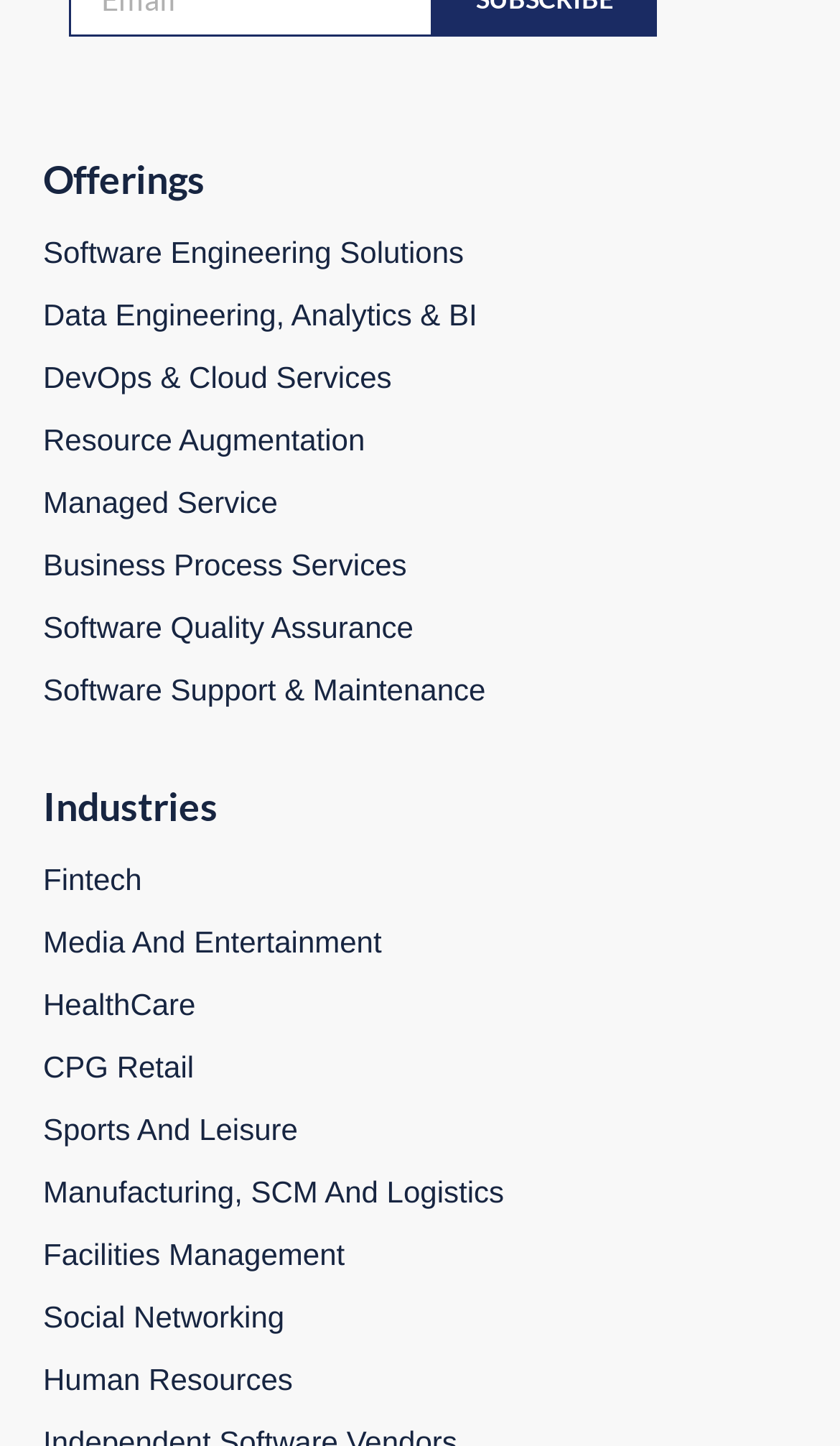Find the bounding box coordinates of the element you need to click on to perform this action: 'View Software Engineering Solutions'. The coordinates should be represented by four float values between 0 and 1, in the format [left, top, right, bottom].

[0.051, 0.162, 0.552, 0.186]